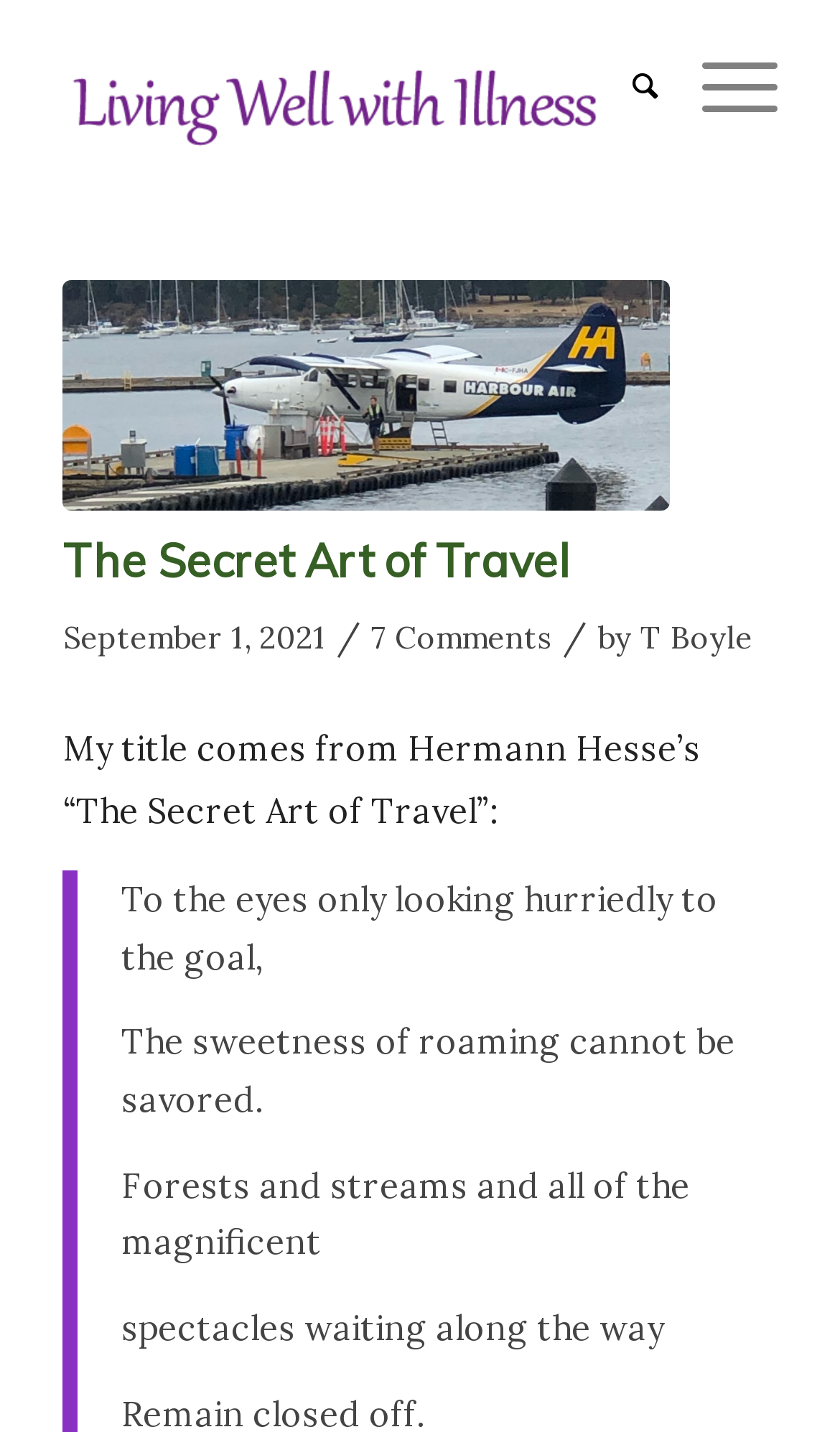What is the title of the article?
Using the visual information, answer the question in a single word or phrase.

The Secret Art of Travel